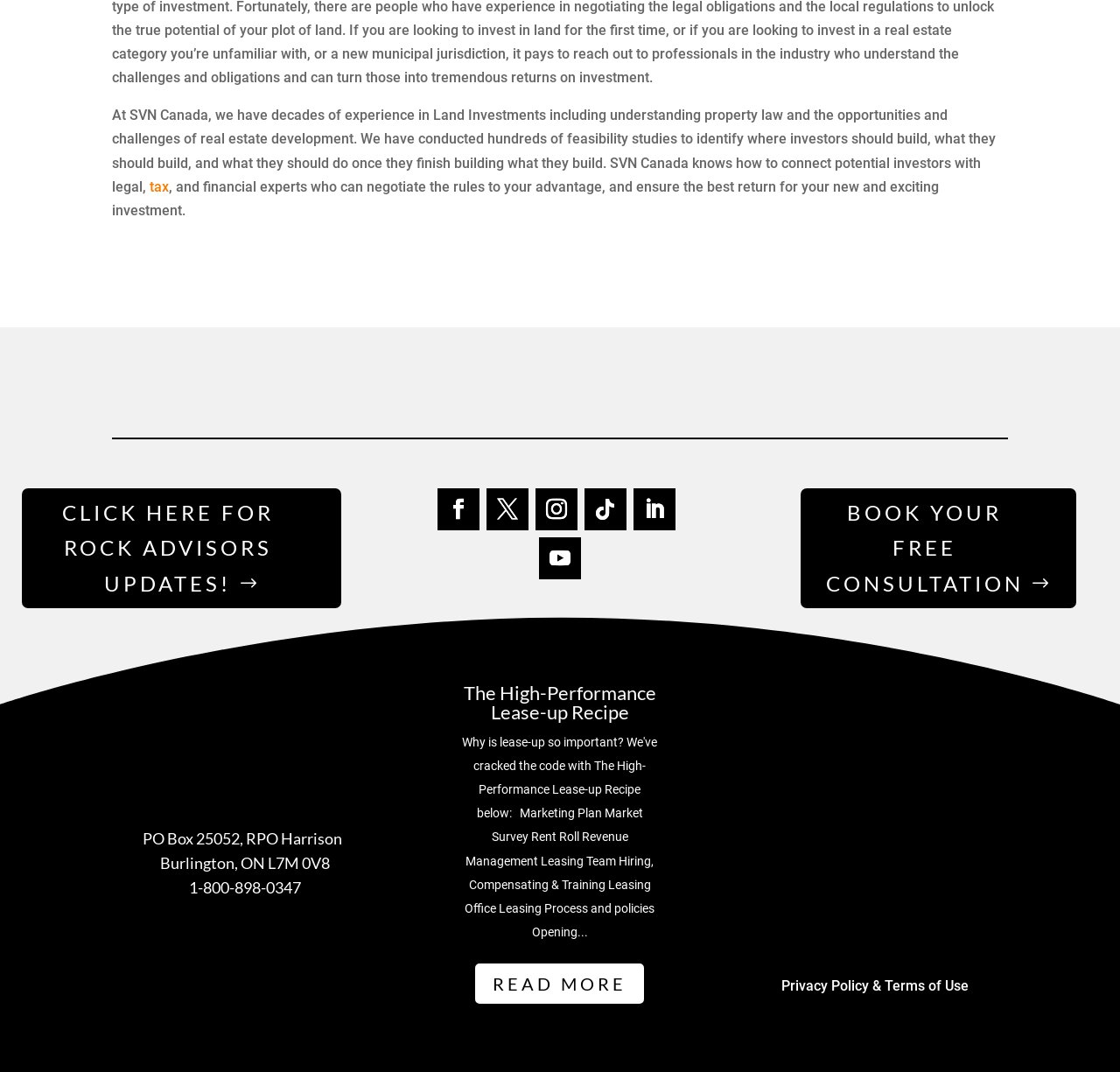Highlight the bounding box coordinates of the element you need to click to perform the following instruction: "Book a free consultation."

[0.715, 0.456, 0.961, 0.567]